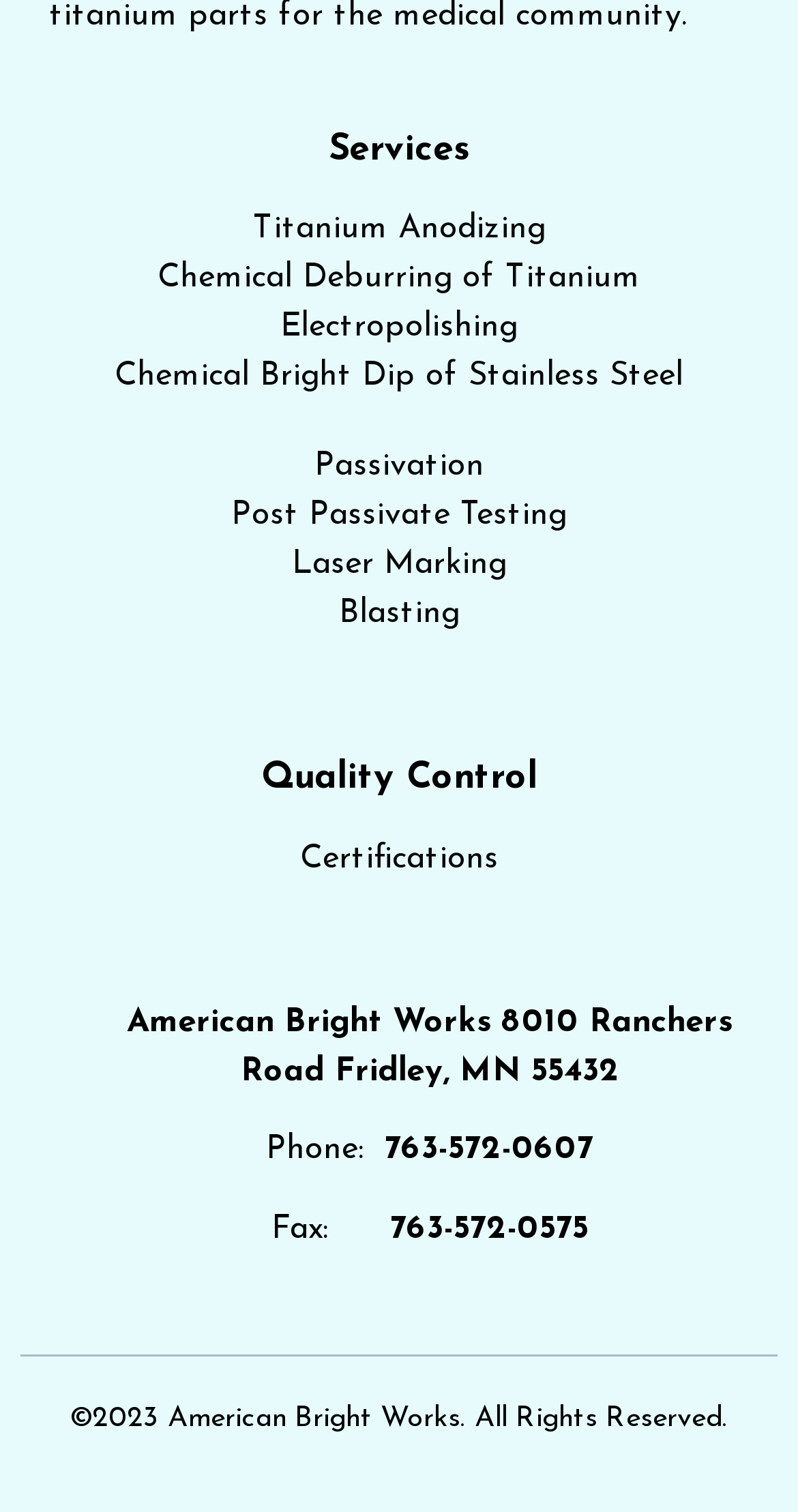Identify the bounding box for the UI element that is described as follows: "Post Passivate Testing".

[0.026, 0.325, 0.974, 0.358]